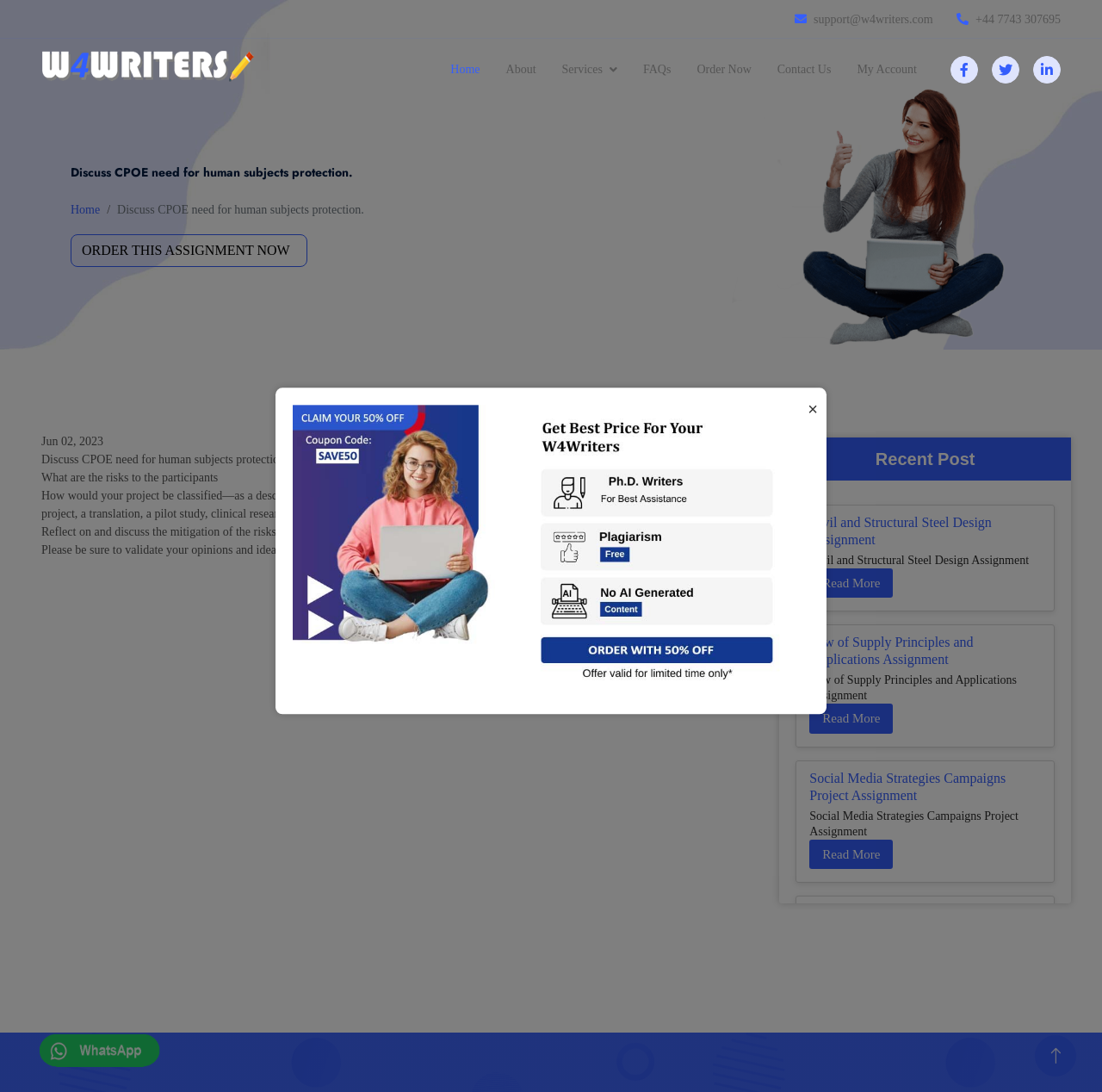Detail the various sections and features present on the webpage.

This webpage appears to be a academic writing service website. At the top, there is a contact information section with an email address and phone number. Below that, there is a navigation menu with links to various pages such as "Home", "About", "Services", "FAQs", "Order Now", "Contact Us", and "My Account". 

On the left side, there is a heading that reads "Discuss CPOE need for human subjects protection." Below that, there is a breadcrumb navigation menu that shows the current page's location. 

The main content of the page is divided into two sections. The first section has a button that says "ORDER THIS ASSIGNMENT NOW" and a series of paragraphs that discuss the topic of CPOE and human subjects protection. The paragraphs are titled "What are the risks to the participants", "How would your project be classified", "Reflect on and discuss the mitigation of the risks presented by this project", and "Please be sure to validate your opinions and ideas with citations and references in APA format".

The second section is titled "Recent Post" and lists several links to different assignment topics, each with a "Read More" link. These topics include "Civil and Structural Steel Design Assignment", "Law of Supply Principles and Applications Assignment", "Social Media Strategies Campaigns Project Assignment", "CS69202 - Join Operator with Primitive Operations Assignment", and "CIVE1179 - Steel Structures Design Project Assignment - RMIT University".

There are also several images on the page, including a logo at the top left, a social media icon at the top right, and an image related to the assignment topics in the "Recent Post" section.